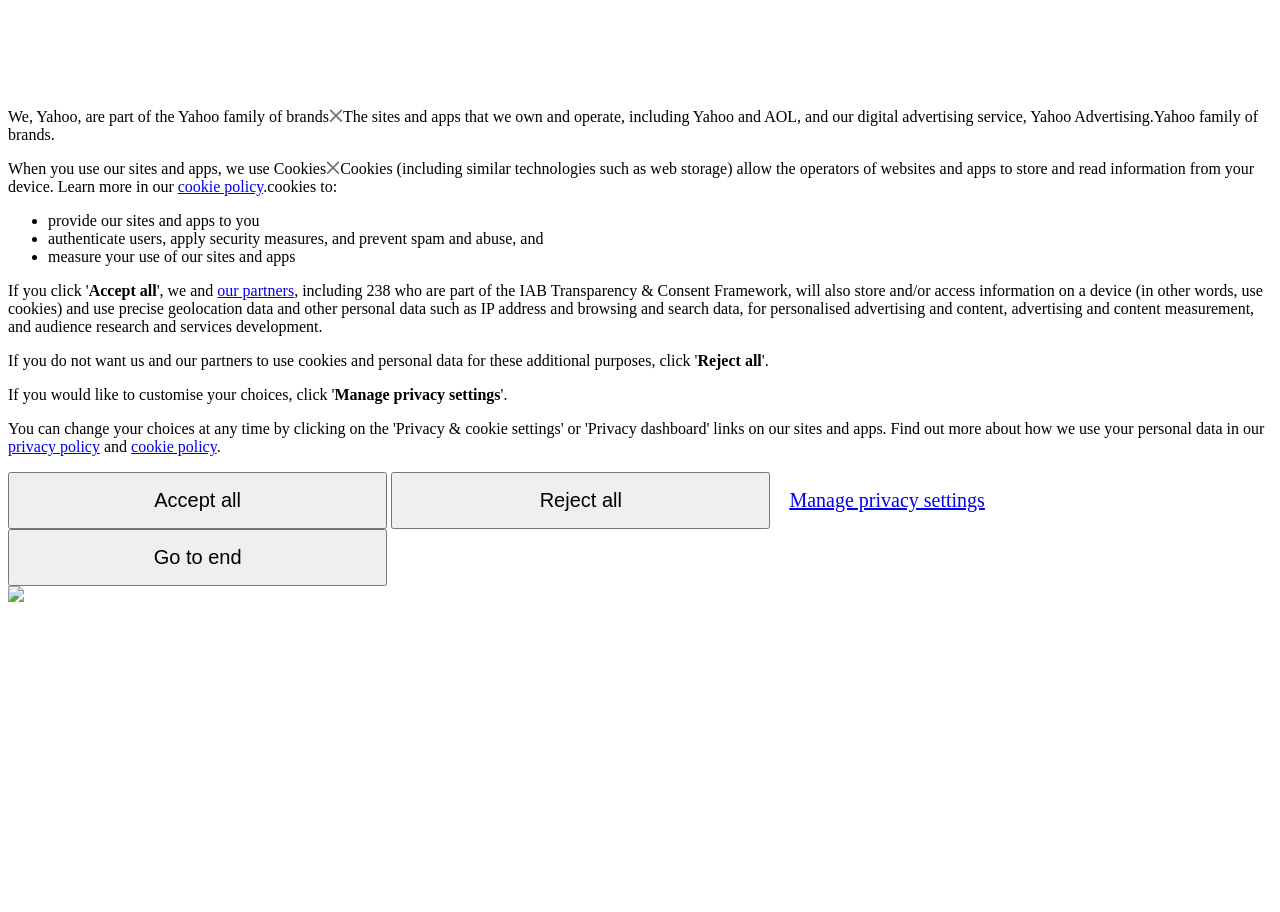Please determine the bounding box coordinates of the element to click in order to execute the following instruction: "View the 'cookie policy'". The coordinates should be four float numbers between 0 and 1, specified as [left, top, right, bottom].

[0.102, 0.48, 0.169, 0.499]